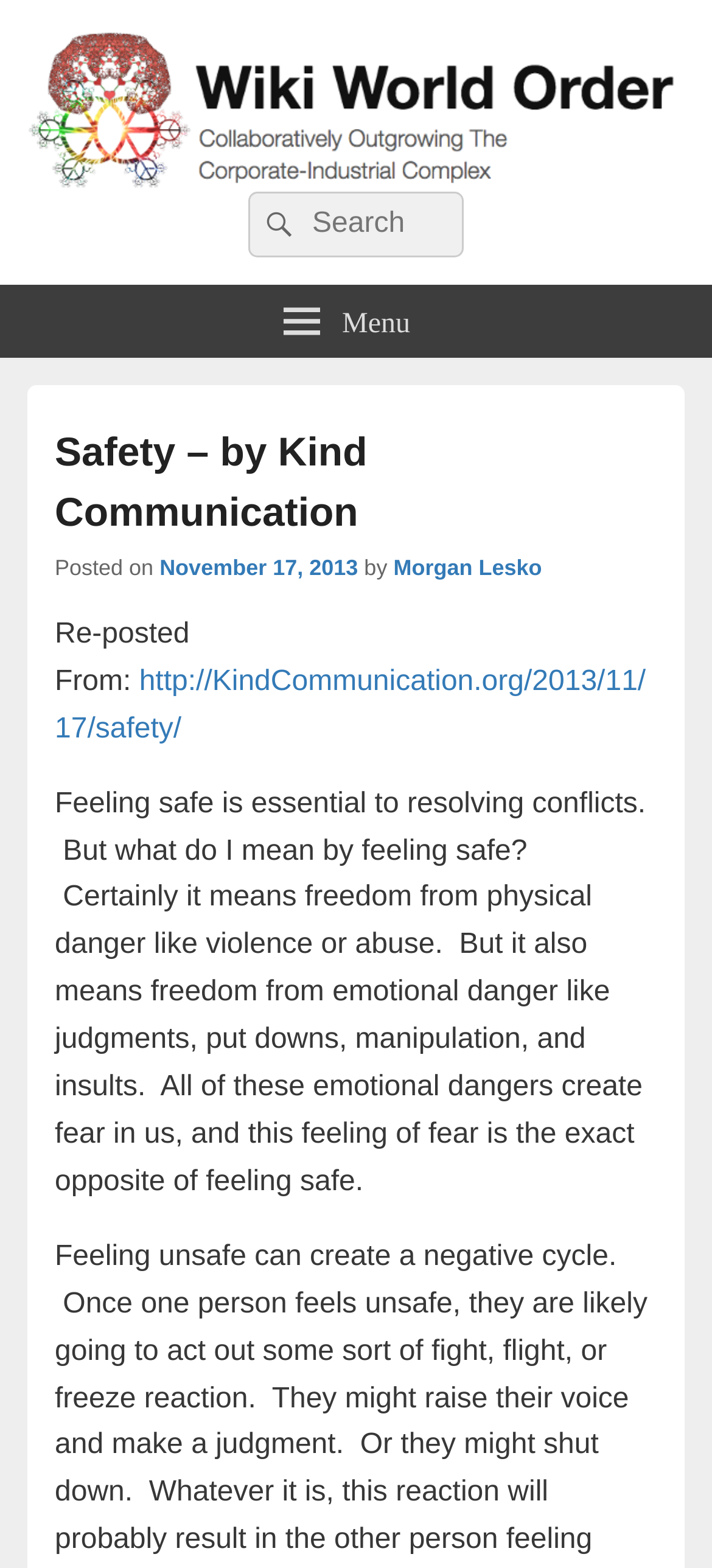Identify the bounding box coordinates of the clickable region to carry out the given instruction: "Visit the original post".

[0.077, 0.425, 0.907, 0.475]